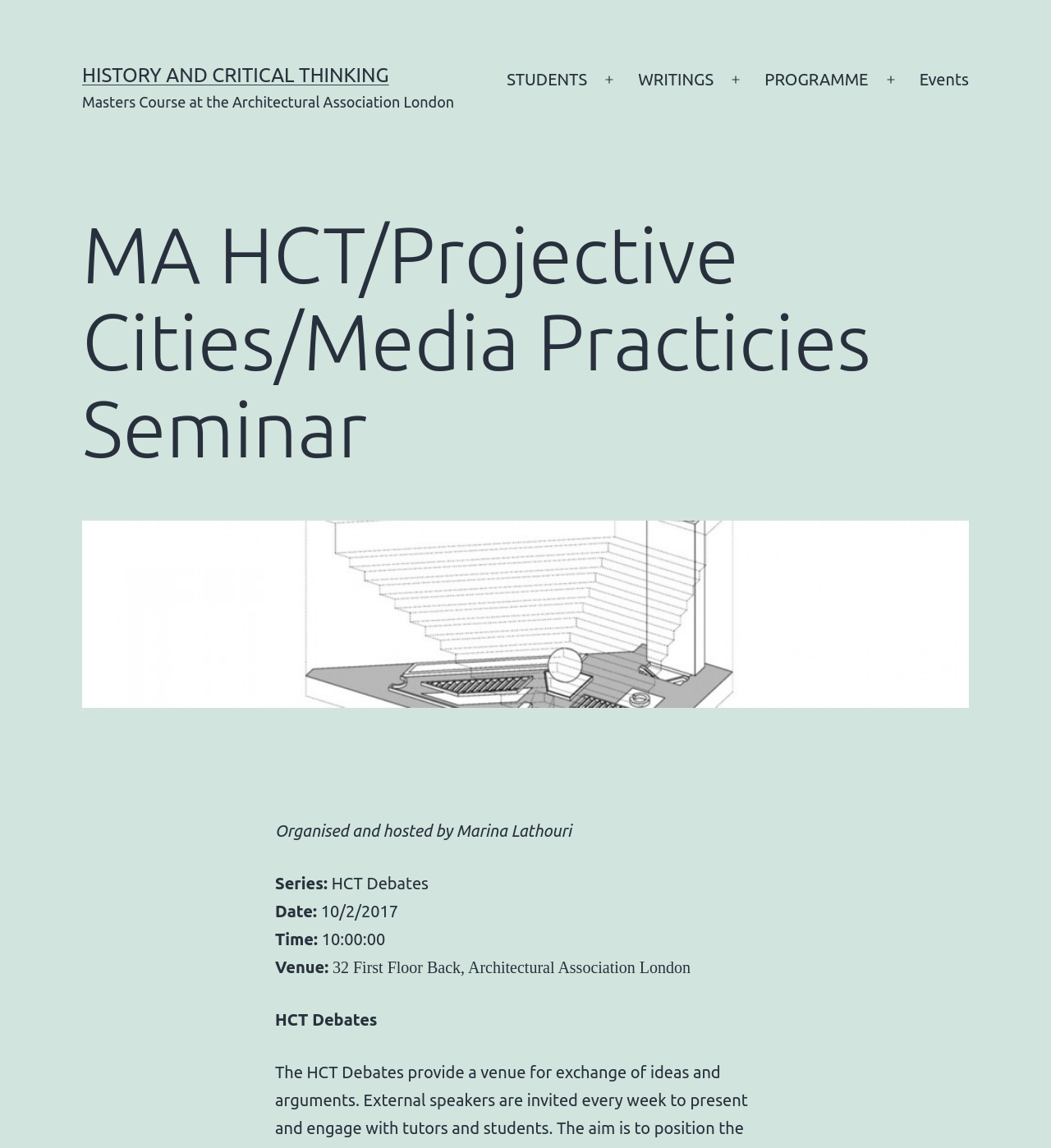What is the series of the event?
Refer to the image and provide a thorough answer to the question.

I found the answer by looking at the StaticText element with the text 'Series:' and the adjacent StaticText element with the text 'HCT Debates', which suggests that the series of the event is HCT Debates.